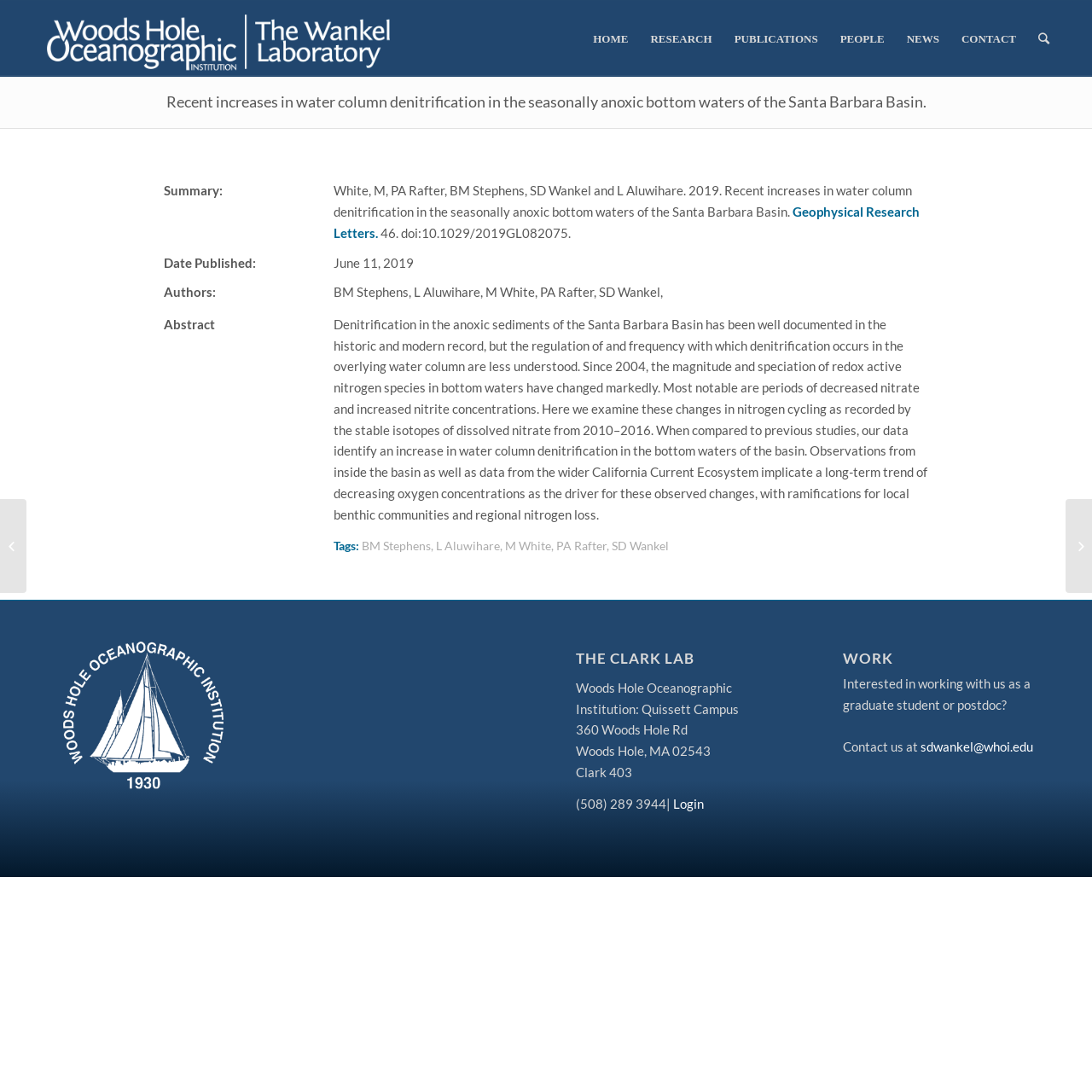Please identify the bounding box coordinates of the element that needs to be clicked to perform the following instruction: "View the publication details".

[0.306, 0.167, 0.835, 0.201]